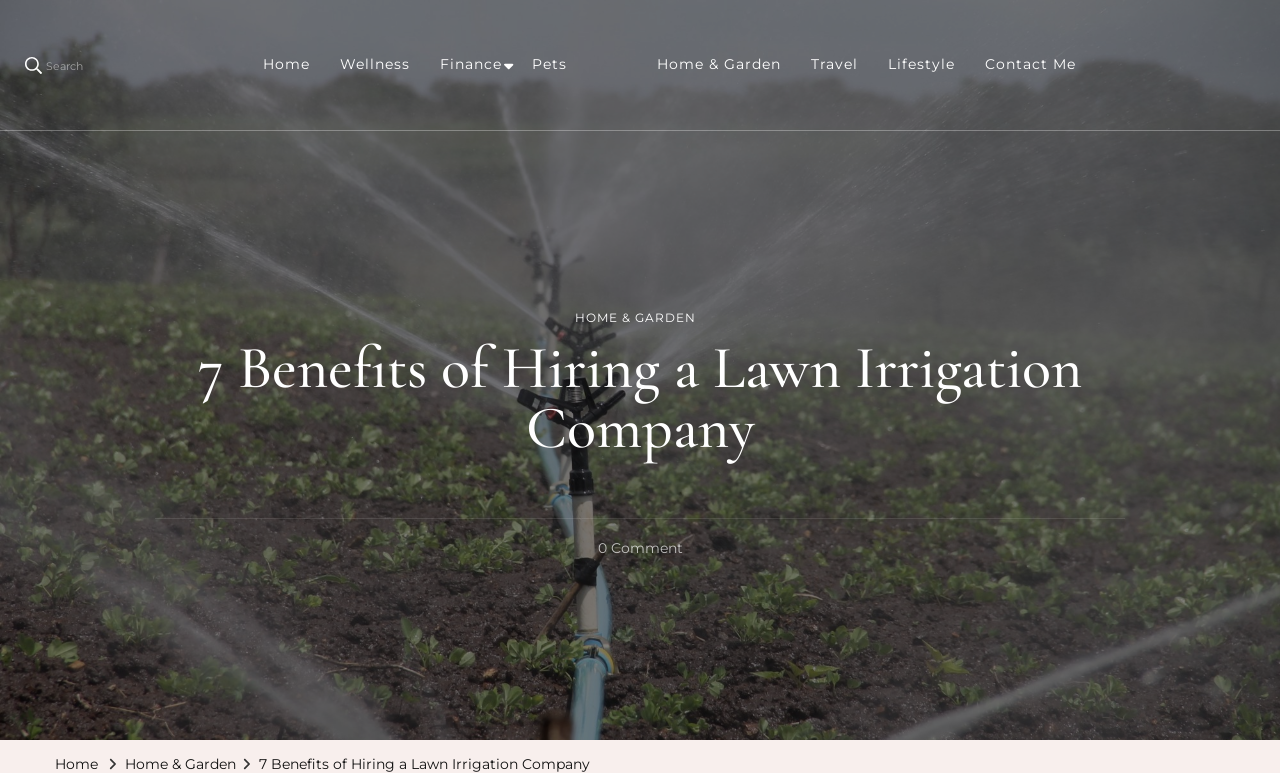Please locate and generate the primary heading on this webpage.

7 Benefits of Hiring a Lawn Irrigation Company